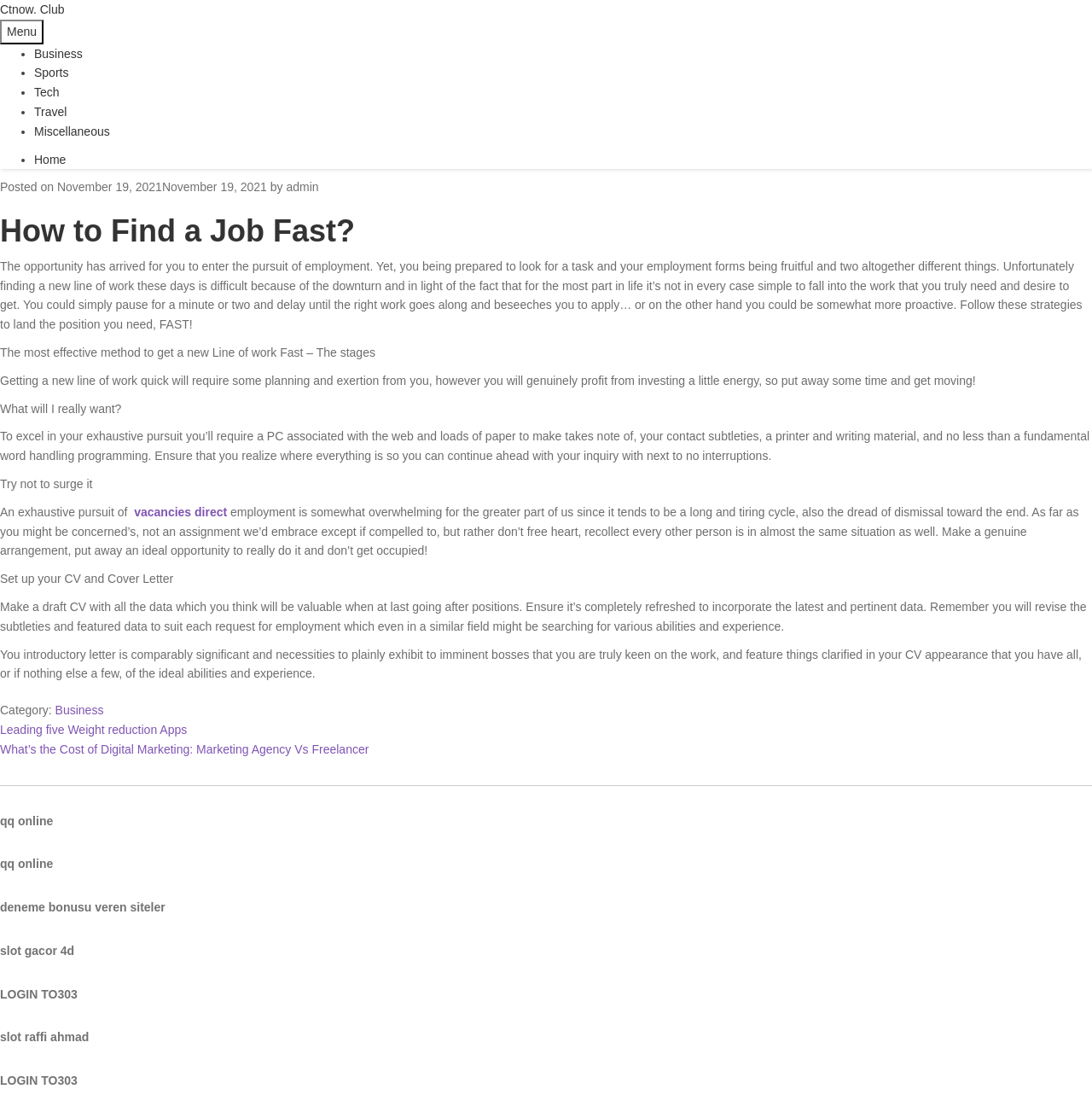Highlight the bounding box of the UI element that corresponds to this description: "qq online".

[0.0, 0.767, 0.049, 0.779]